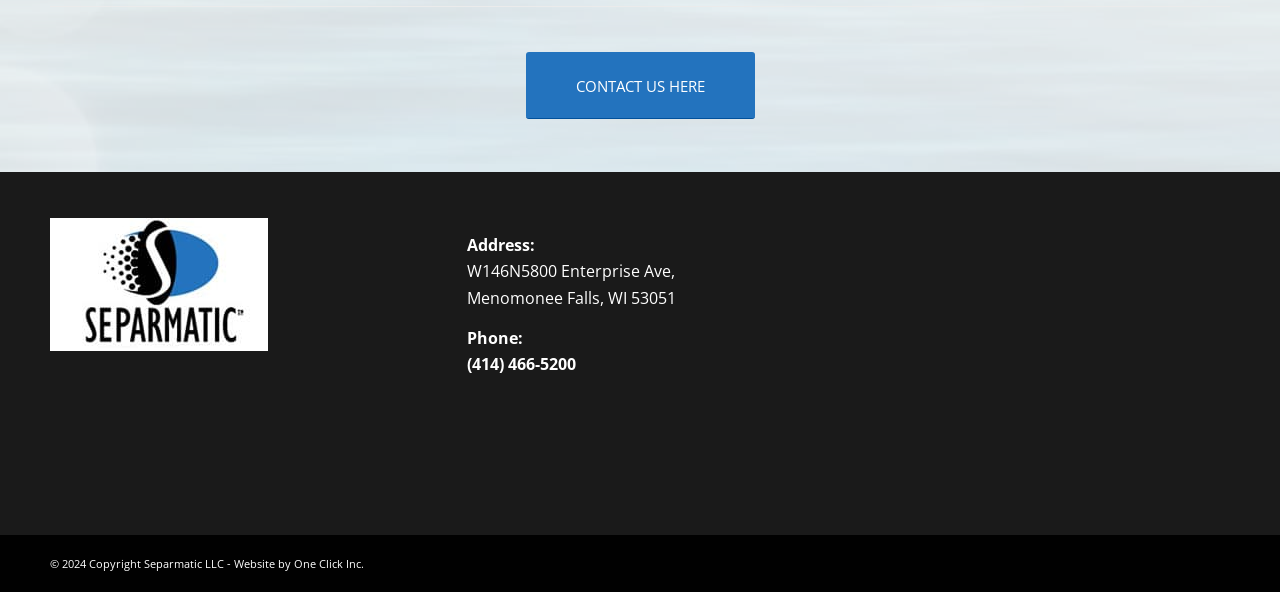Using the provided element description "Website by One Click Inc.", determine the bounding box coordinates of the UI element.

[0.183, 0.938, 0.284, 0.964]